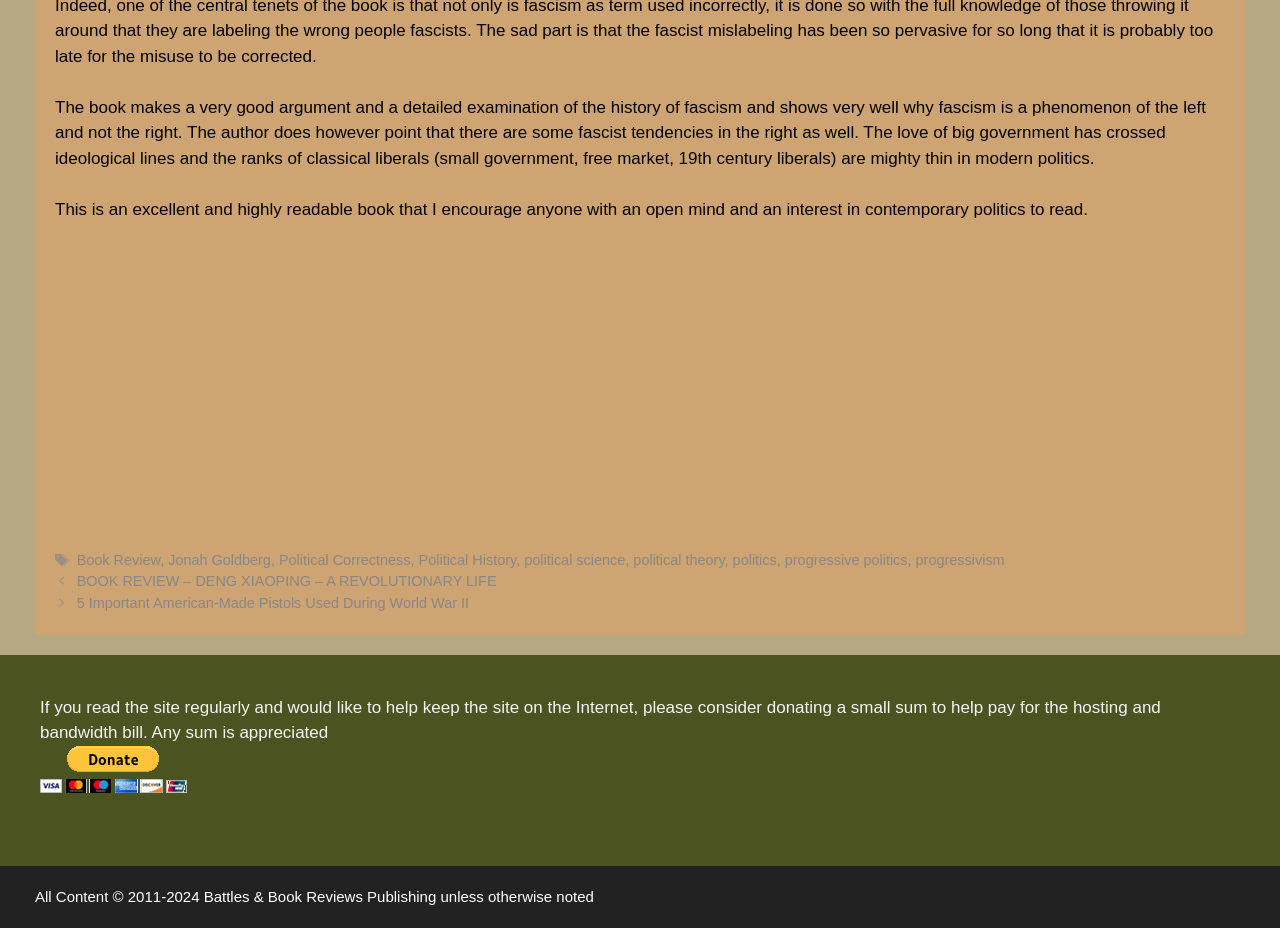Extract the bounding box for the UI element that matches this description: "political science".

[0.41, 0.594, 0.489, 0.612]